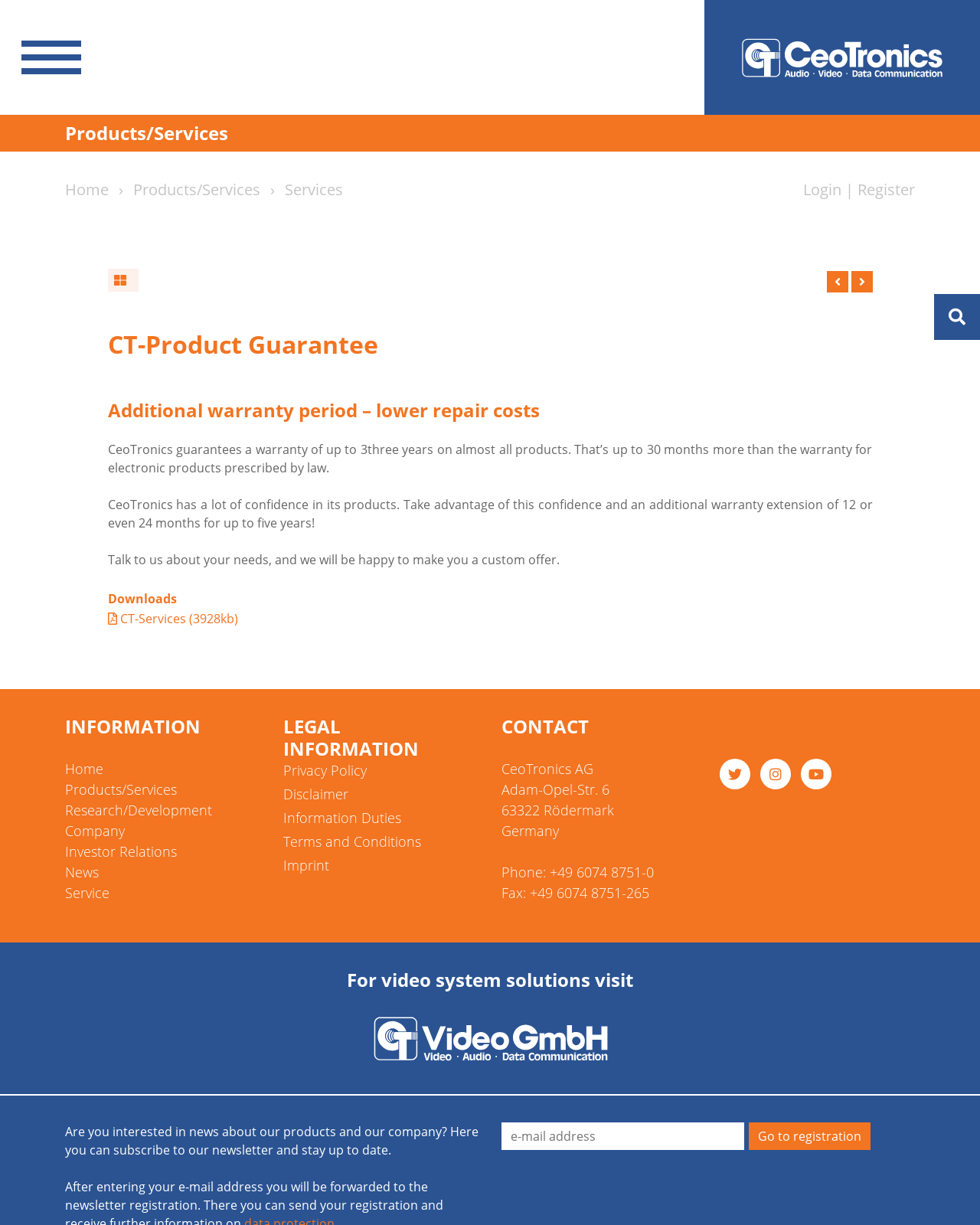Based on the description "CT-Services (3928kb)", find the bounding box of the specified UI element.

[0.11, 0.498, 0.243, 0.512]